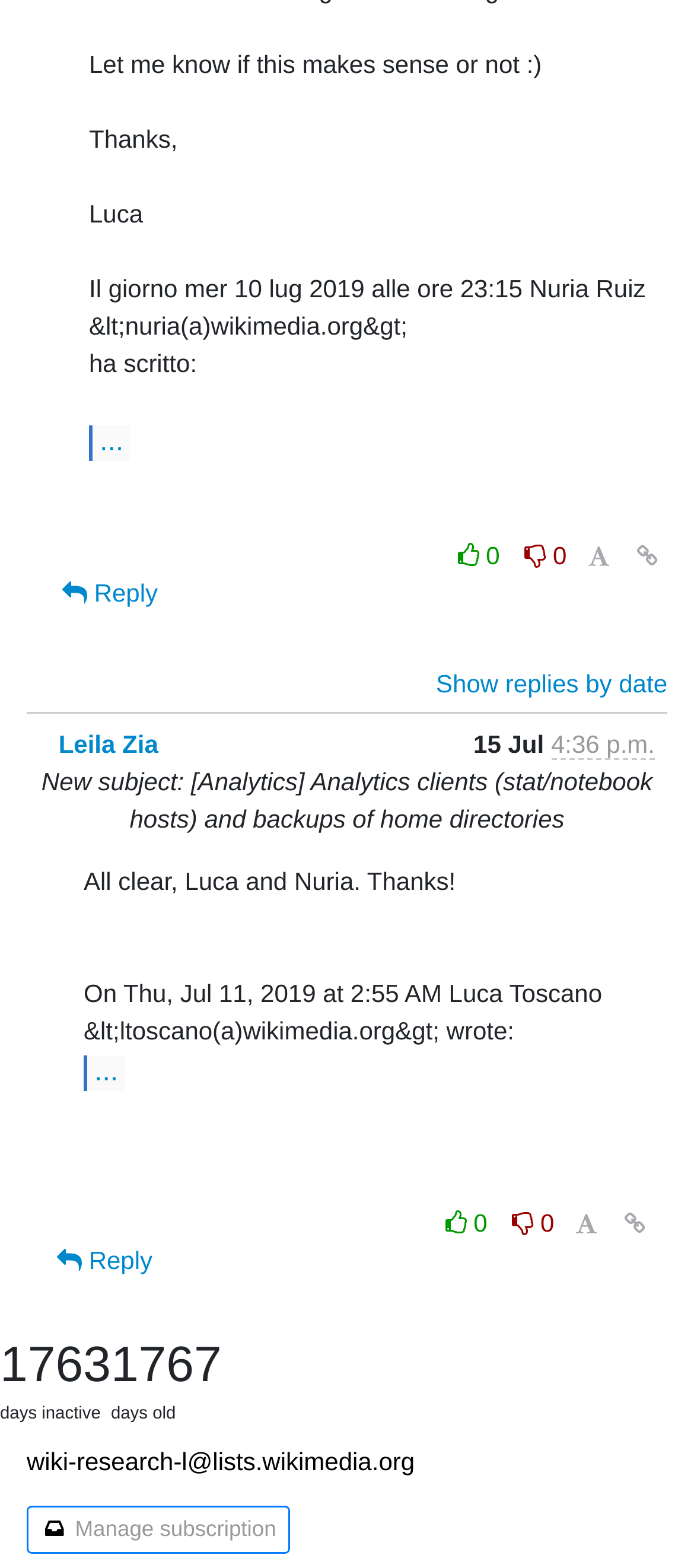Provide a single word or phrase answer to the question: 
Who is the sender of the email?

Leila Zia